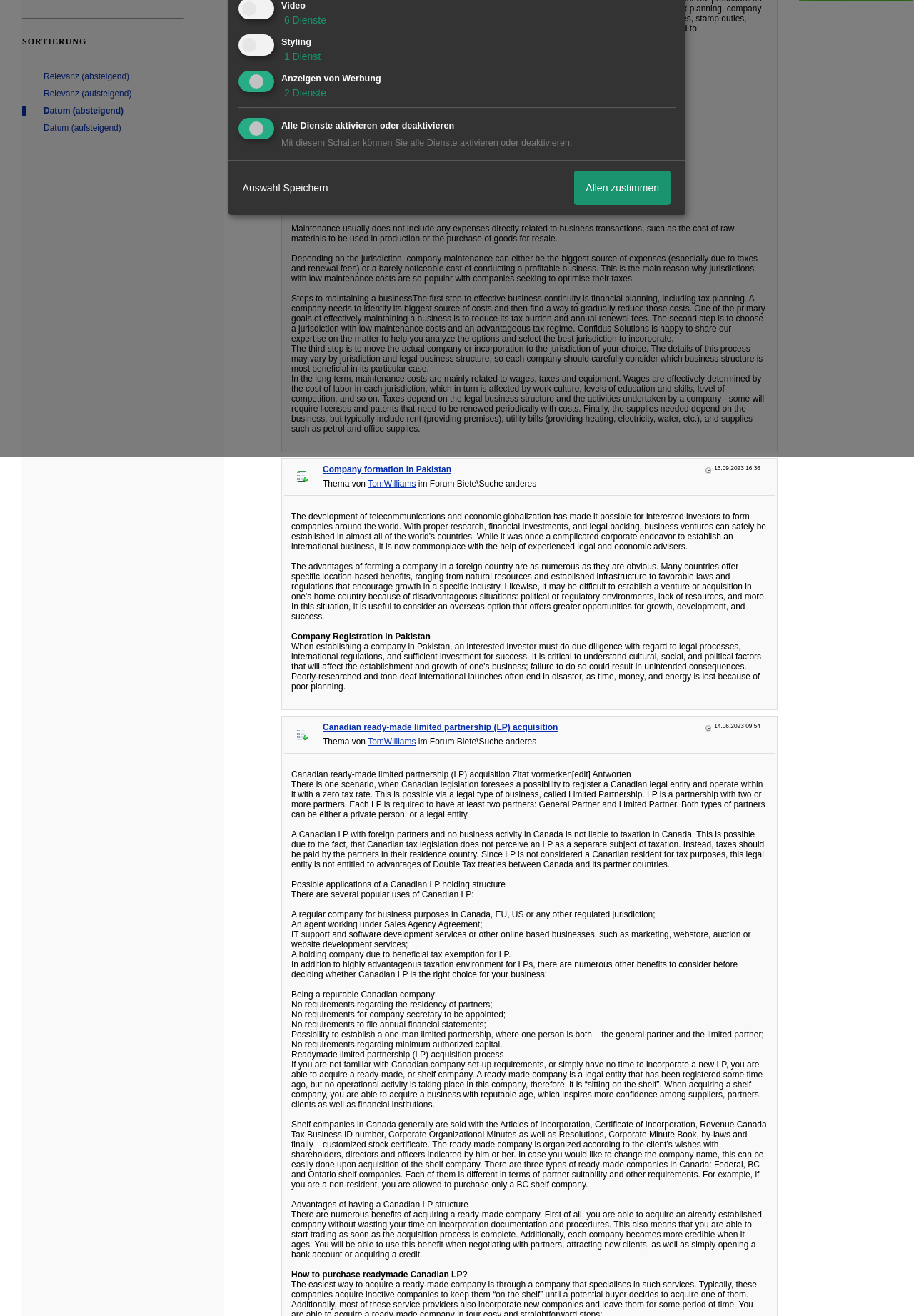Given the description "parent_node: Styling aria-describedby="purpose-item-styling-description"", determine the bounding box of the corresponding UI element.

[0.264, 0.028, 0.303, 0.044]